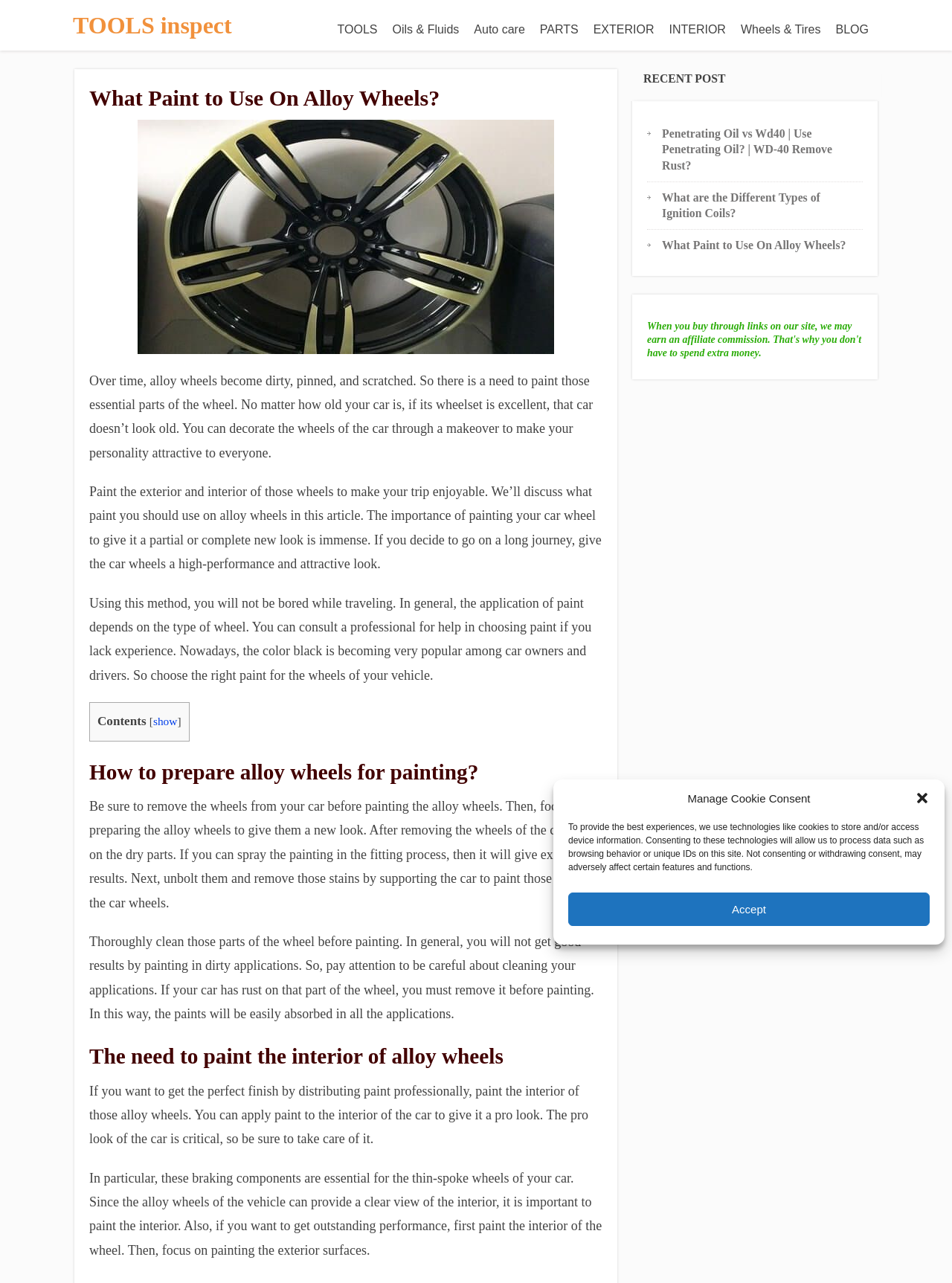What should be done before painting alloy wheels?
By examining the image, provide a one-word or phrase answer.

Remove wheels and clean